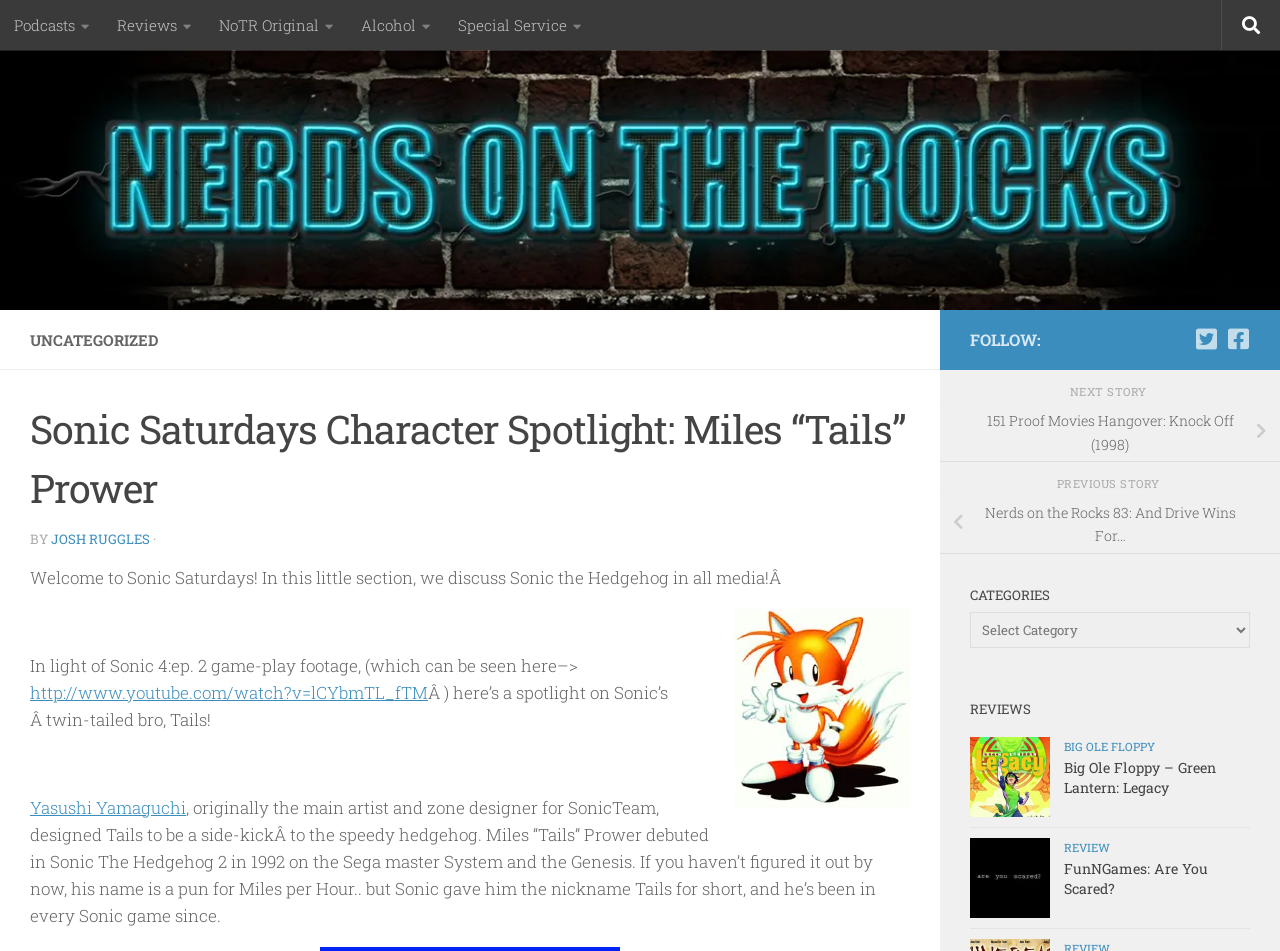Using the image as a reference, answer the following question in as much detail as possible:
What is the name of the game mentioned in the article?

The game mentioned in the article is Sonic 4: ep. 2, which is mentioned in the text 'In light of Sonic 4:ep. 2 game-play footage...'.